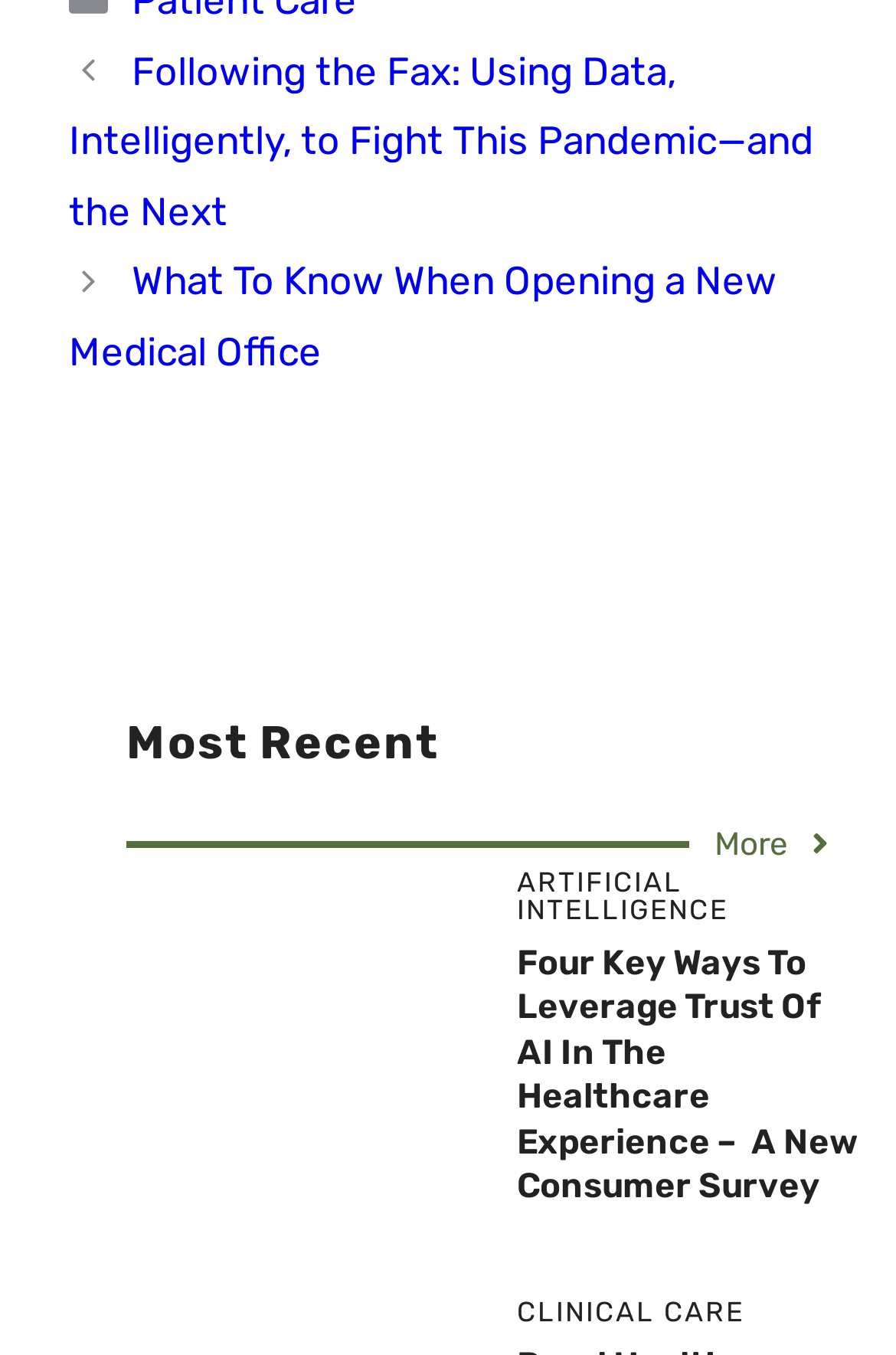Use a single word or phrase to answer this question: 
What is the category of the first post?

Posts